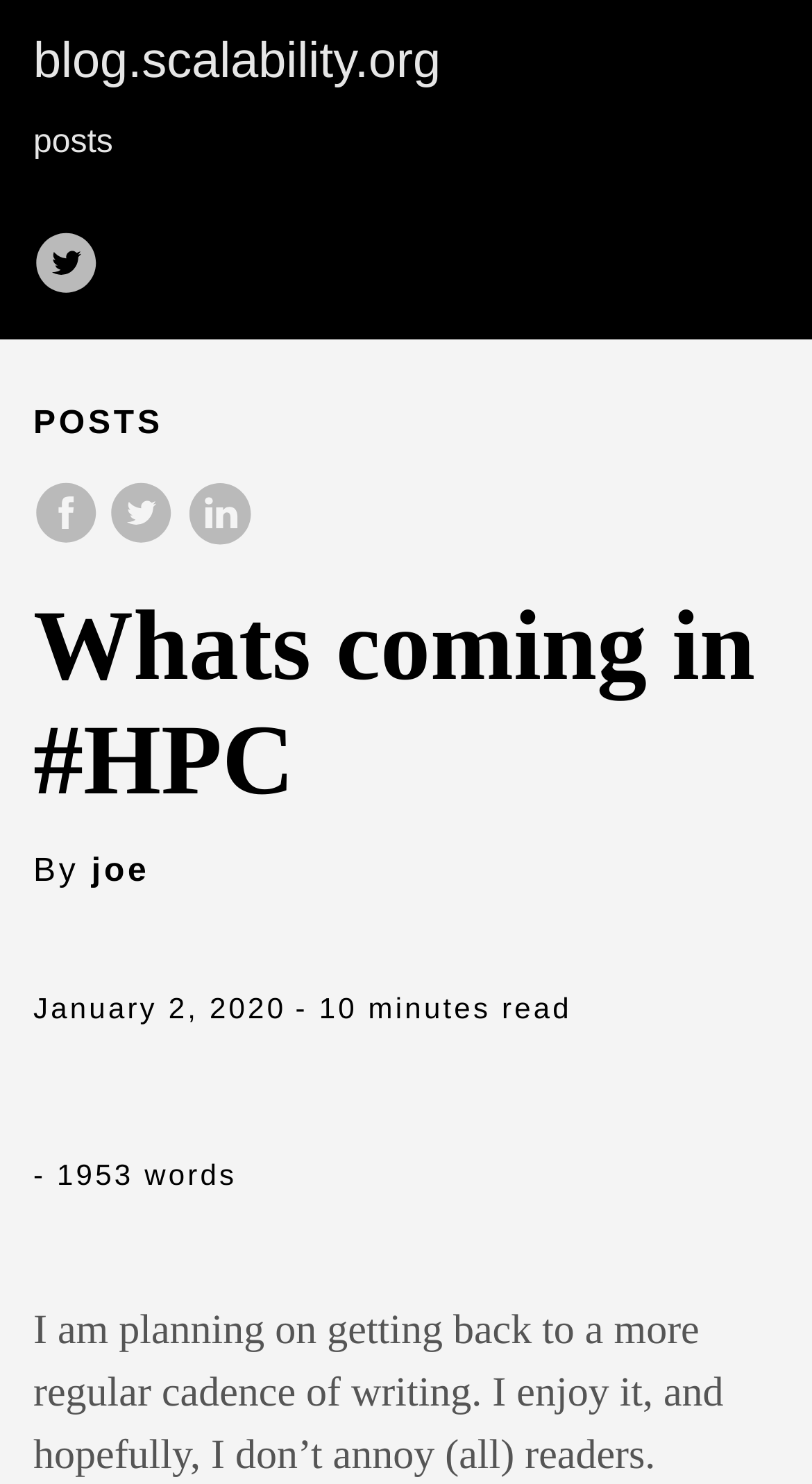Use a single word or phrase to answer the question: What is the date of the post?

January 2, 2020